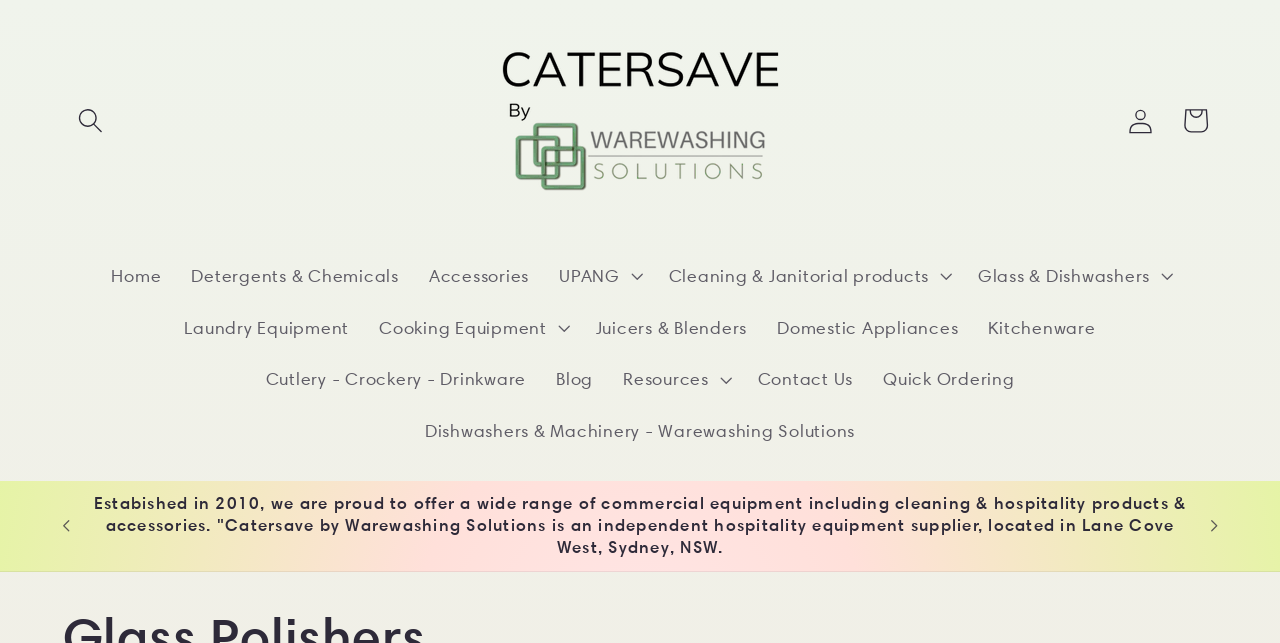Please find and generate the text of the main header of the webpage.

Collection:
Glass Polishers